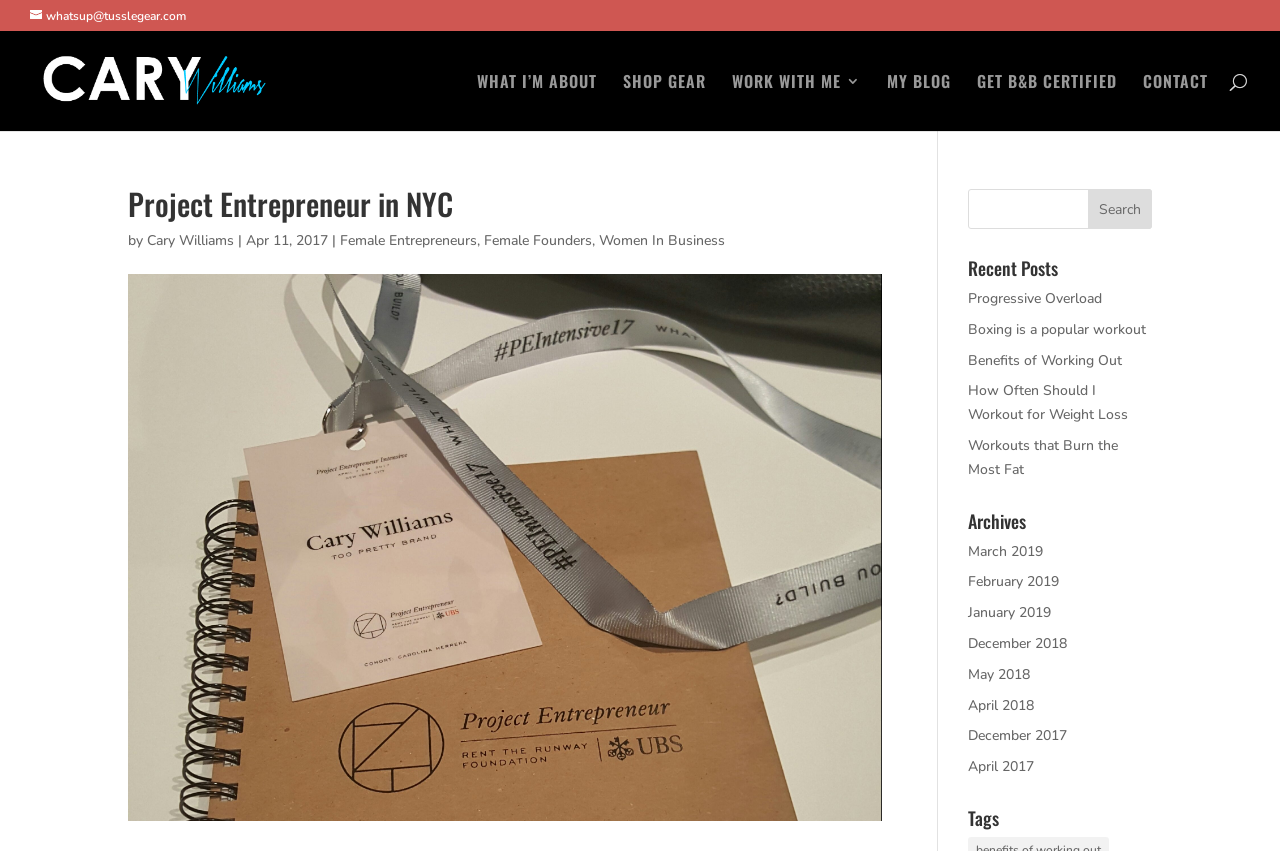Please identify the bounding box coordinates of the element's region that I should click in order to complete the following instruction: "Search for something". The bounding box coordinates consist of four float numbers between 0 and 1, i.e., [left, top, right, bottom].

[0.053, 0.036, 0.953, 0.038]